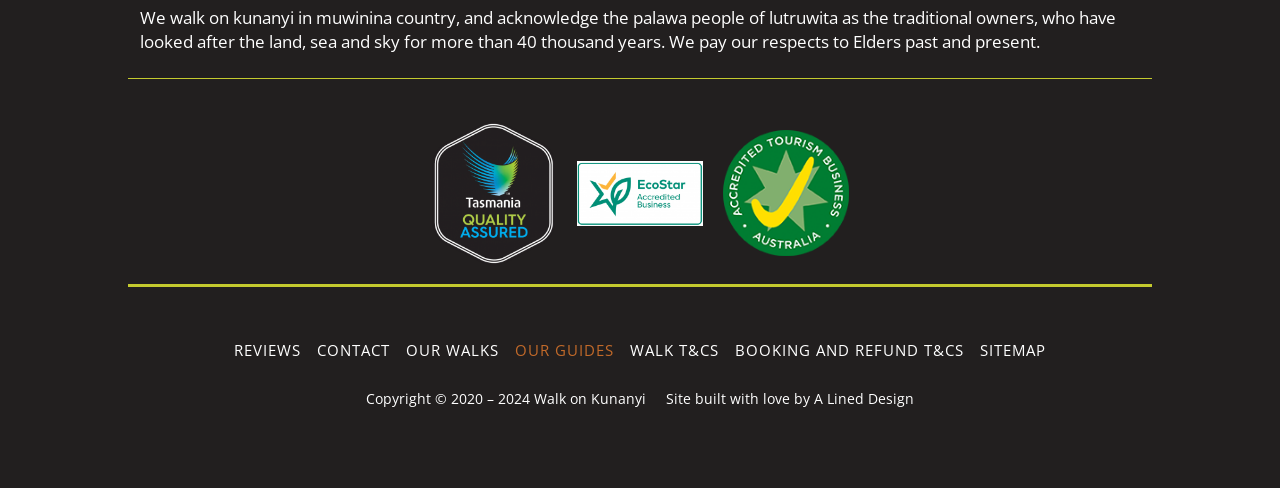Refer to the image and provide an in-depth answer to the question:
What is the year range of the copyright?

The copyright information is located at the bottom of the page and states 'Copyright © 2020 – 2024 Walk on Kunanyi', which indicates the year range of the copyright.